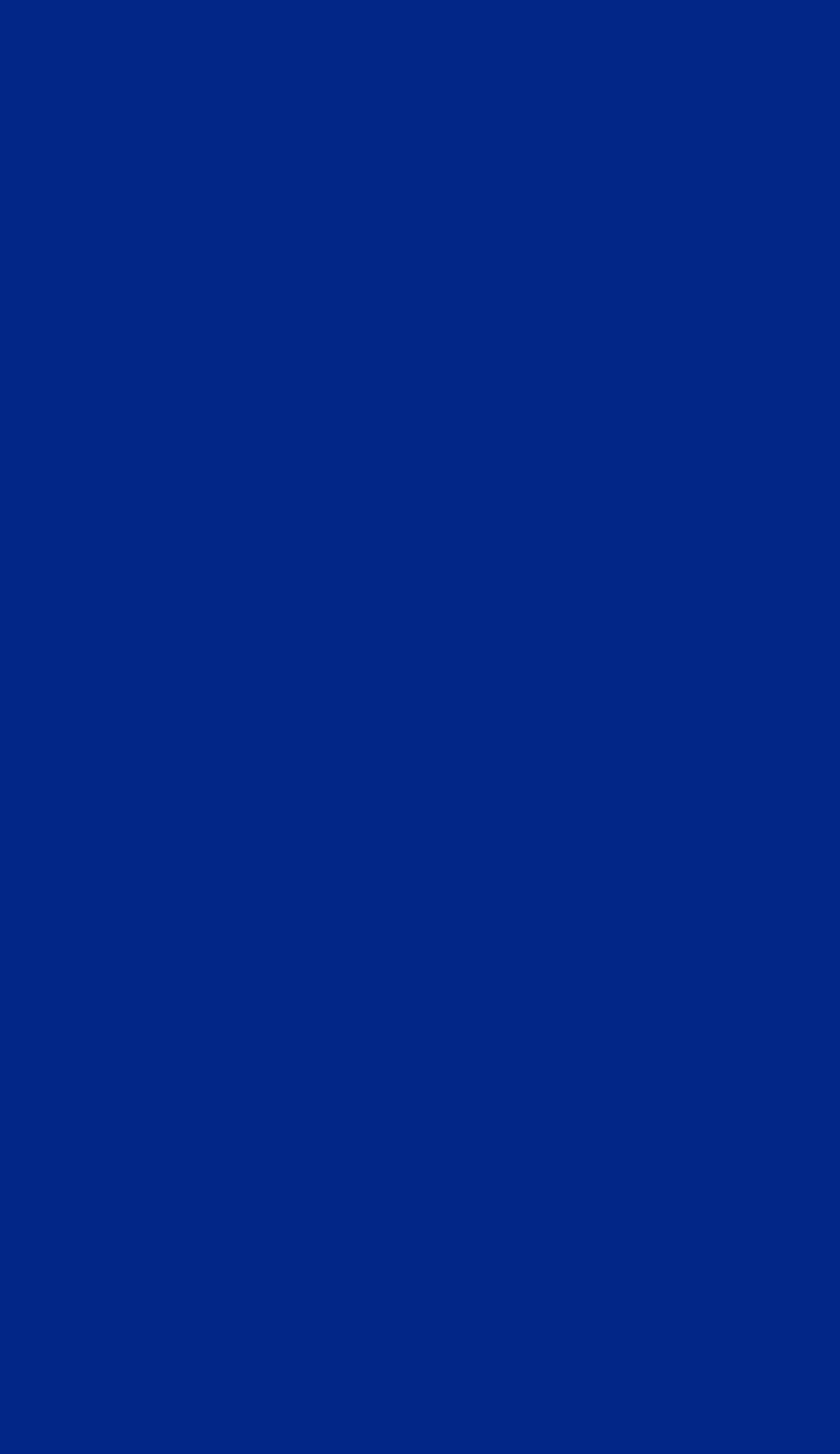Find the bounding box of the UI element described as follows: "Powered by Shopify".

[0.431, 0.916, 0.71, 0.939]